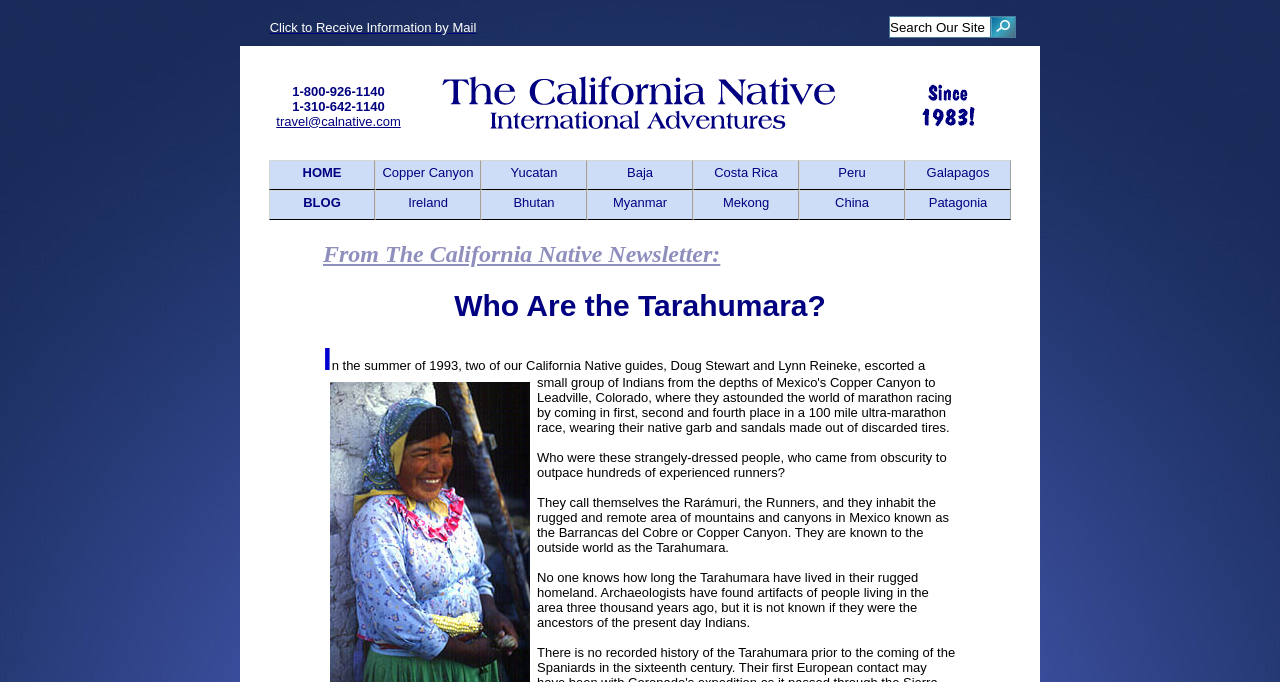Locate the bounding box of the UI element described by: "alt="The California Native International Adventures"" in the given webpage screenshot.

[0.344, 0.183, 0.656, 0.208]